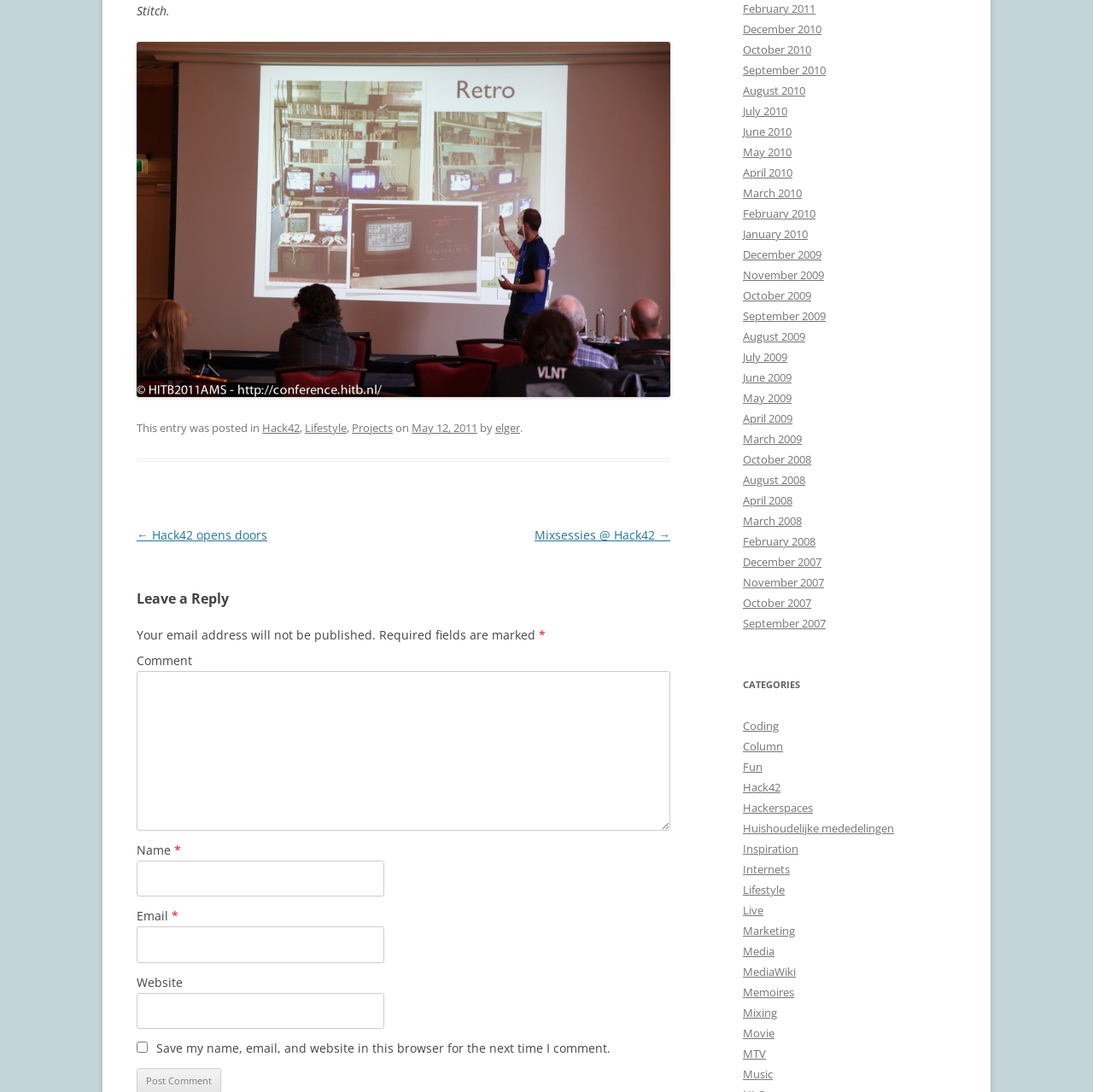Can you specify the bounding box coordinates of the area that needs to be clicked to fulfill the following instruction: "Enter your email address"?

[0.125, 0.849, 0.351, 0.882]